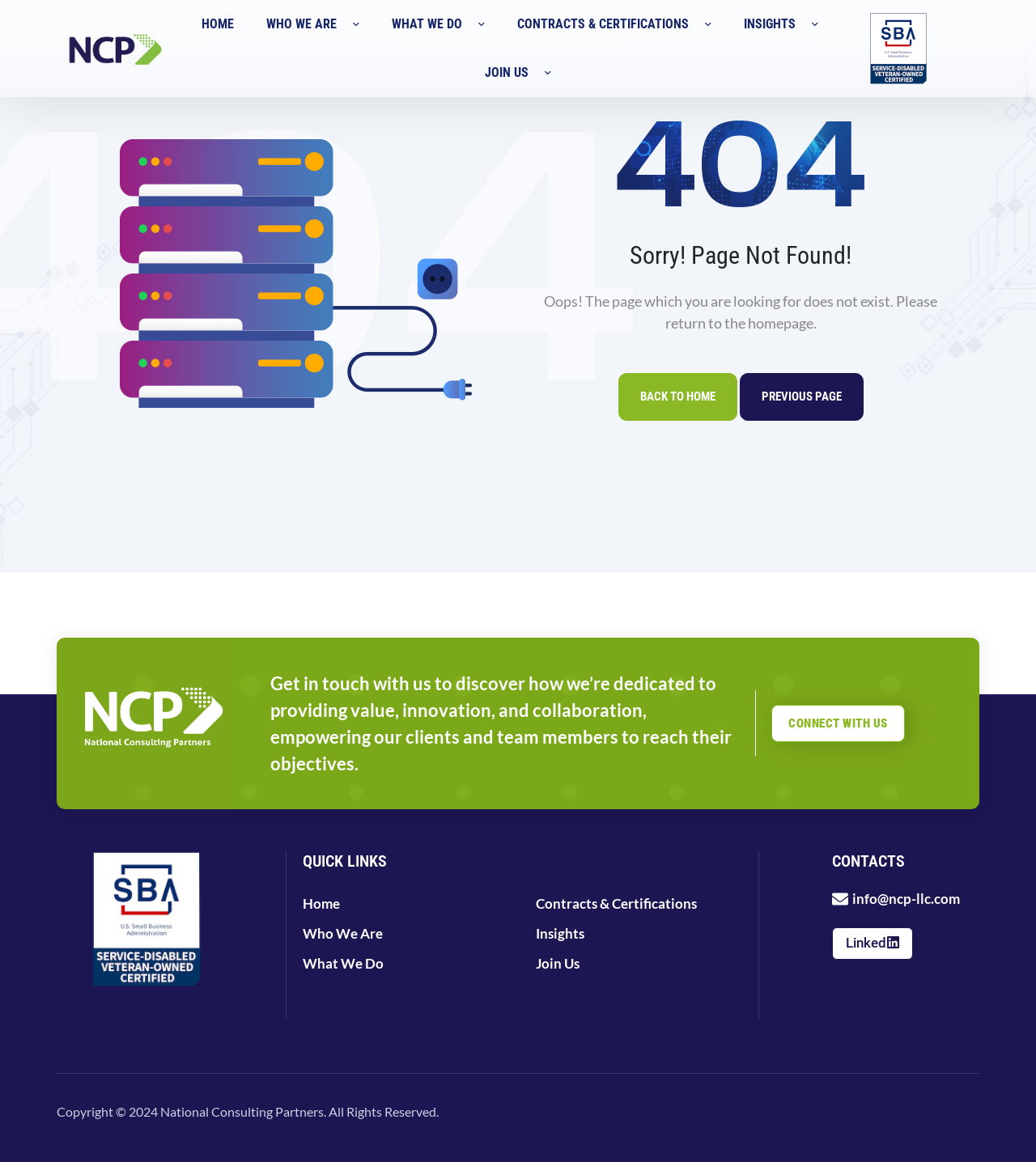Illustrate the webpage with a detailed description.

This webpage is a "Page not found" error page from National Consulting Partners. At the top left, there is a logo of National Consulting Partners, which is also a link to the homepage. Next to the logo, there is a navigation menu with links to "HOME", "WHO WE ARE", "WHAT WE DO", "CONTRACTS & CERTIFICATIONS", "INSIGHTS", and "JOIN US". Each of these links has a dropdown menu.

Below the navigation menu, there is a main content area. In the center of this area, there is a large "404" image, accompanied by a heading that says "404 404". Below the image, there is a heading that says "Sorry! Page Not Found!" followed by a paragraph of text that explains the error. There are two buttons, "BACK TO HOME" and "PREVIOUS PAGE", which allow the user to navigate away from the error page.

To the right of the main content area, there is a section with a heading that says "QUICK LINKS". This section contains links to "Home", "Who We Are", "What We Do", "Contracts & Certifications", and "Insights". Below this section, there is a heading that says "CONTACTS" followed by a heading with an email address and a link to LinkedIn.

At the bottom of the page, there is a copyright notice that says "Copyright © 2024 National Consulting Partners. All Rights Reserved." There are also two images of certifications, one at the top right and one at the bottom left.